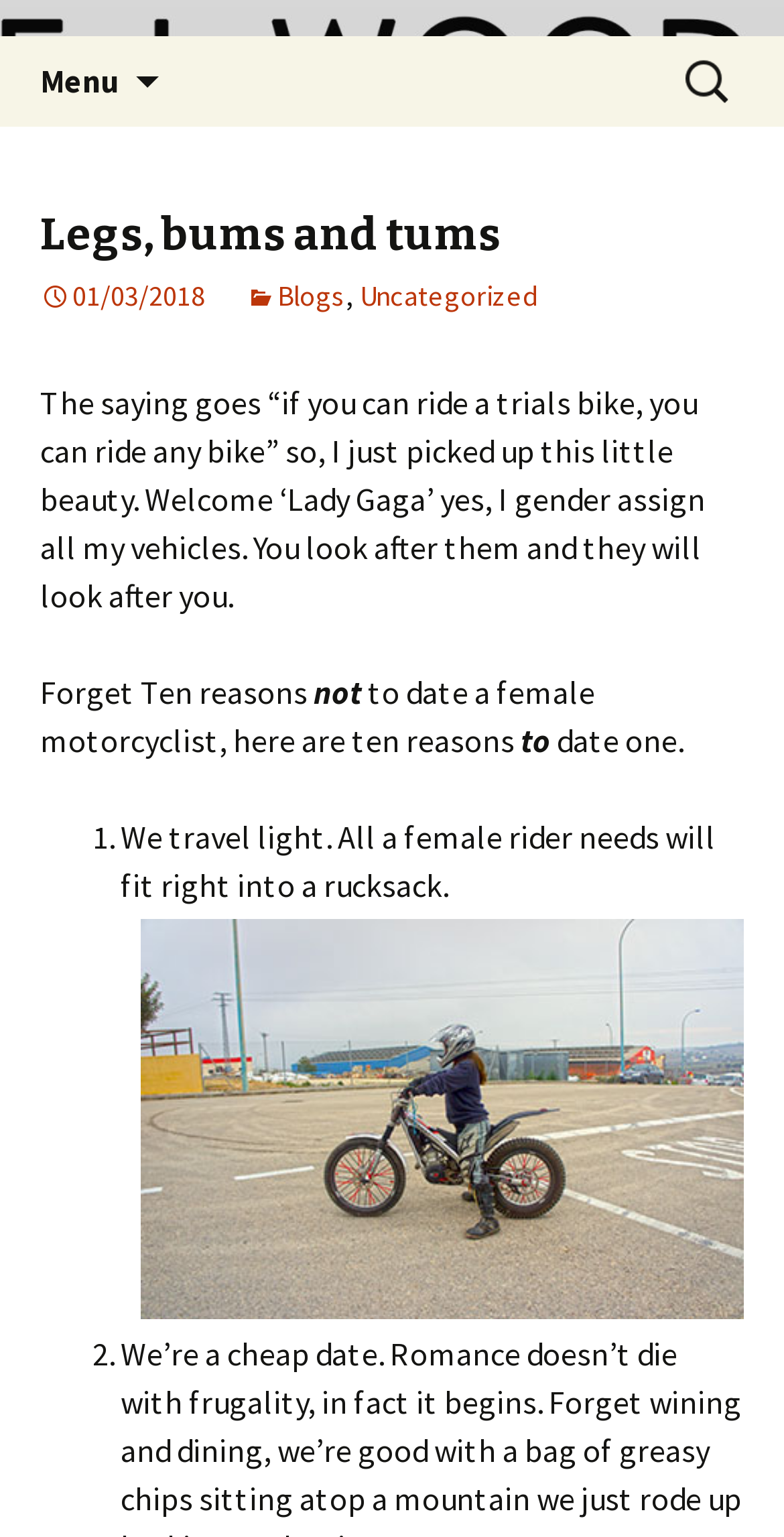Using the element description Menu, predict the bounding box coordinates for the UI element. Provide the coordinates in (top-left x, top-left y, bottom-right x, bottom-right y) format with values ranging from 0 to 1.

[0.0, 0.024, 0.203, 0.082]